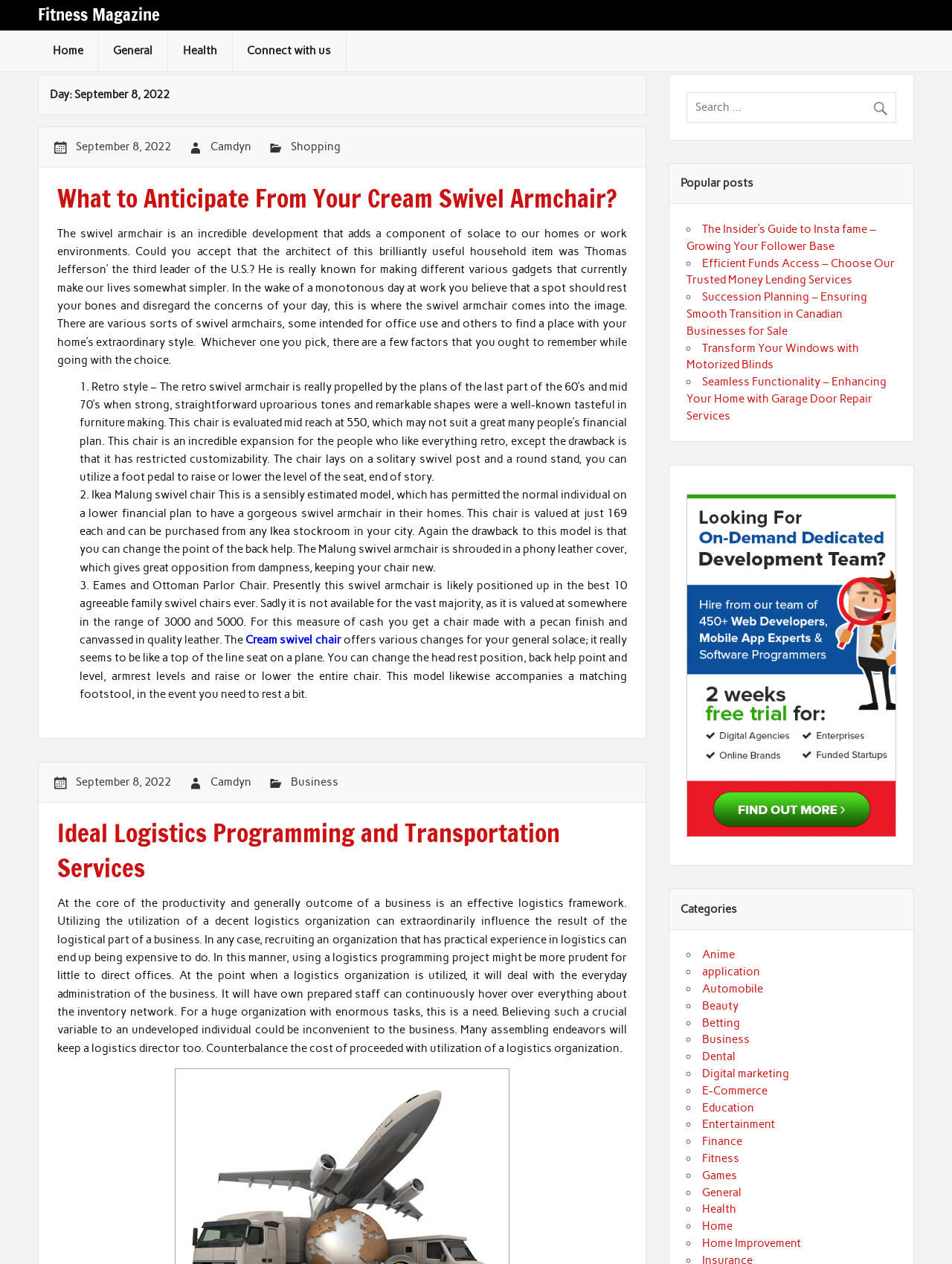How many types of swivel armchairs are mentioned in the article?
Using the image provided, answer with just one word or phrase.

Three